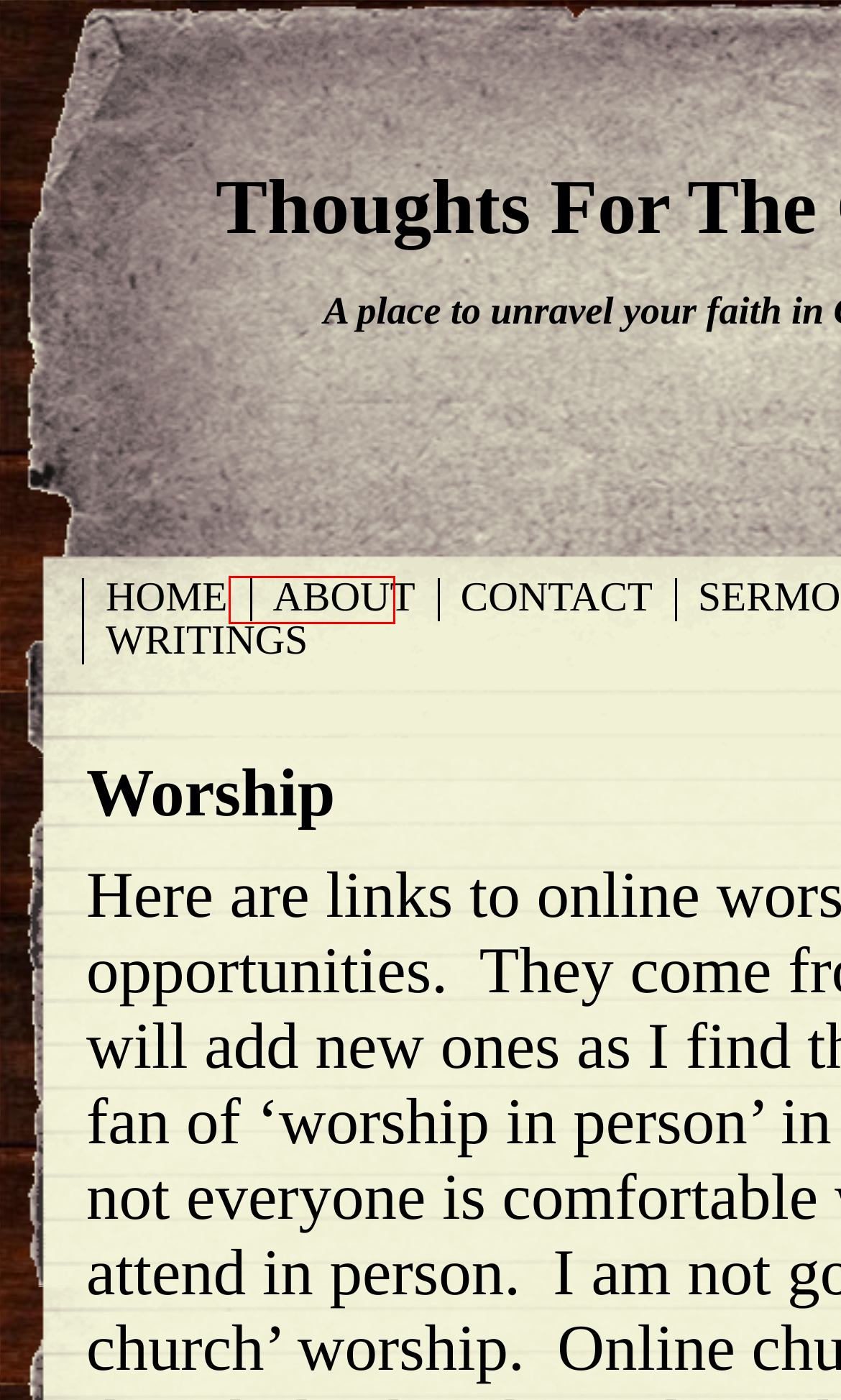A screenshot of a webpage is given with a red bounding box around a UI element. Choose the description that best matches the new webpage shown after clicking the element within the red bounding box. Here are the candidates:
A. Contact | Thoughts For The Community
B. About | Thoughts For The Community
C. Sermons | Thoughts For The Community
D. Sermon from 24 March 2013 | Thoughts For The Community
E. Technical Notes | Thoughts For The Community
F. Uncategorized | Thoughts For The Community
G. Log In ‹ Thoughts For The Community — WordPress
H. Consider this | Thoughts For The Community

B